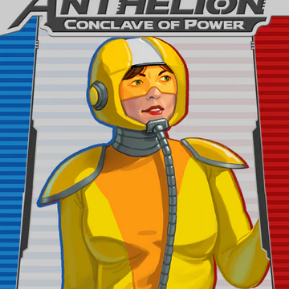Please look at the image and answer the question with a detailed explanation: What is the price of the game in CNY?

The regular price of the game is ¥89.00 CNY, which is an affordable price point for enthusiasts and newcomers alike.